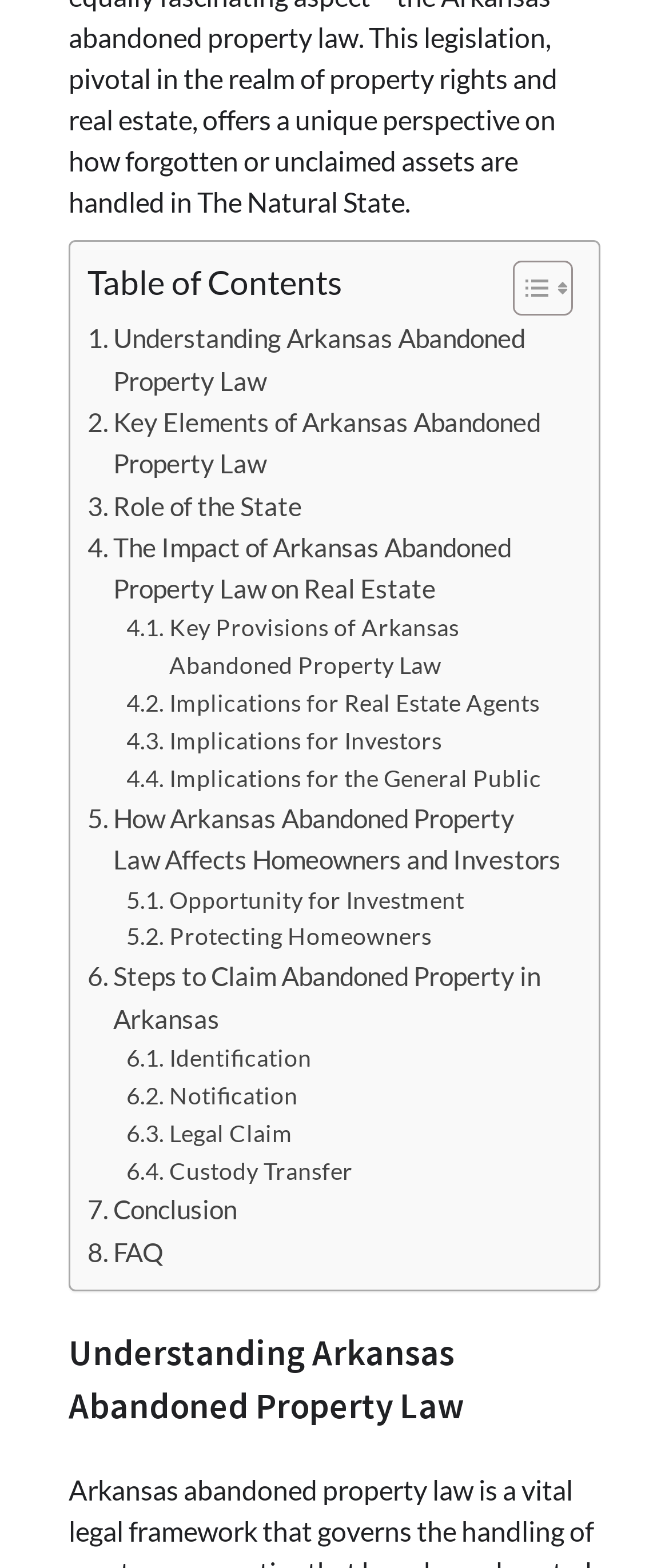Identify the bounding box coordinates of the section to be clicked to complete the task described by the following instruction: "Learn about Key Elements of Arkansas Abandoned Property Law". The coordinates should be four float numbers between 0 and 1, formatted as [left, top, right, bottom].

[0.131, 0.256, 0.844, 0.309]